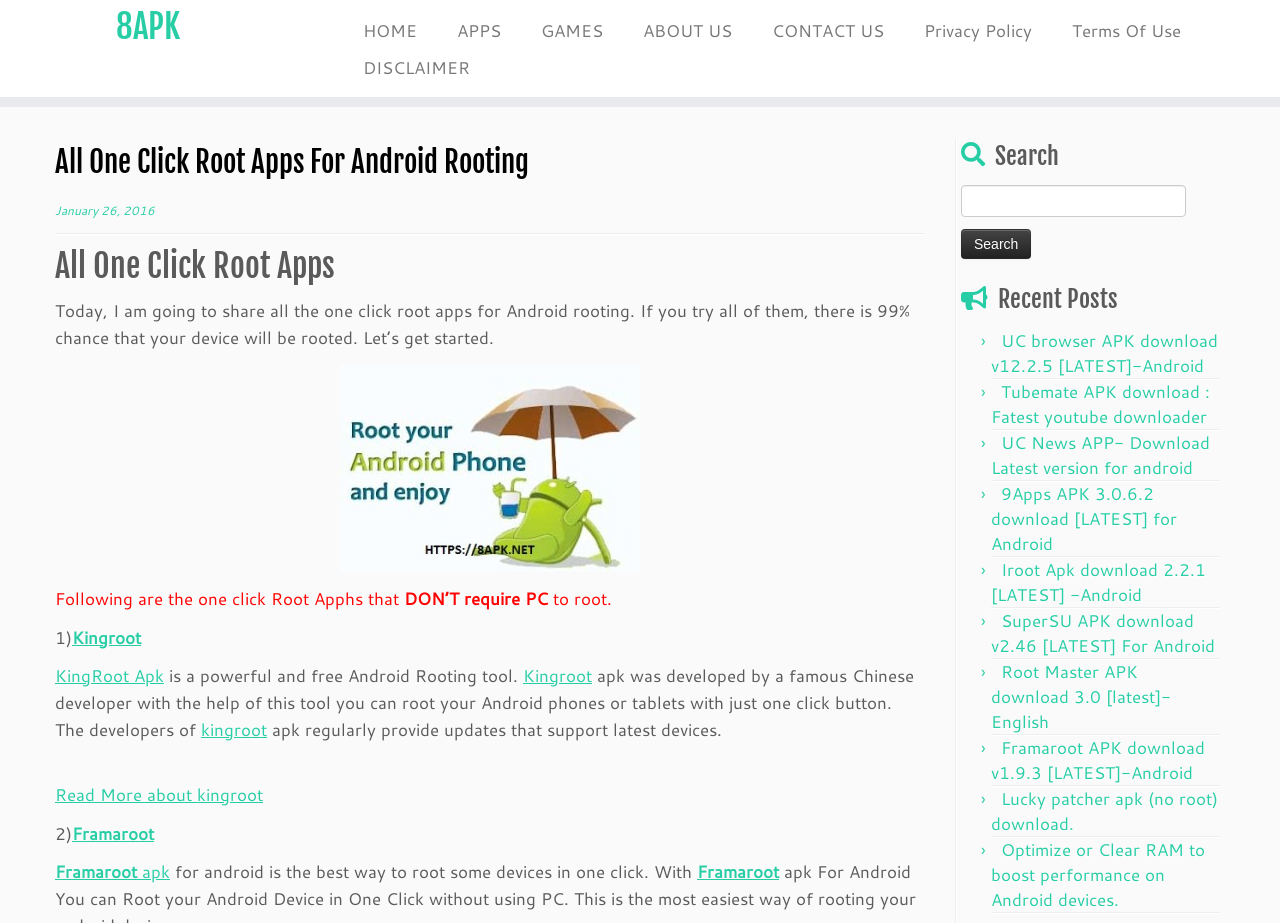Locate the UI element described by January 26, 2016 and provide its bounding box coordinates. Use the format (top-left x, top-left y, bottom-right x, bottom-right y) with all values as floating point numbers between 0 and 1.

[0.043, 0.219, 0.121, 0.238]